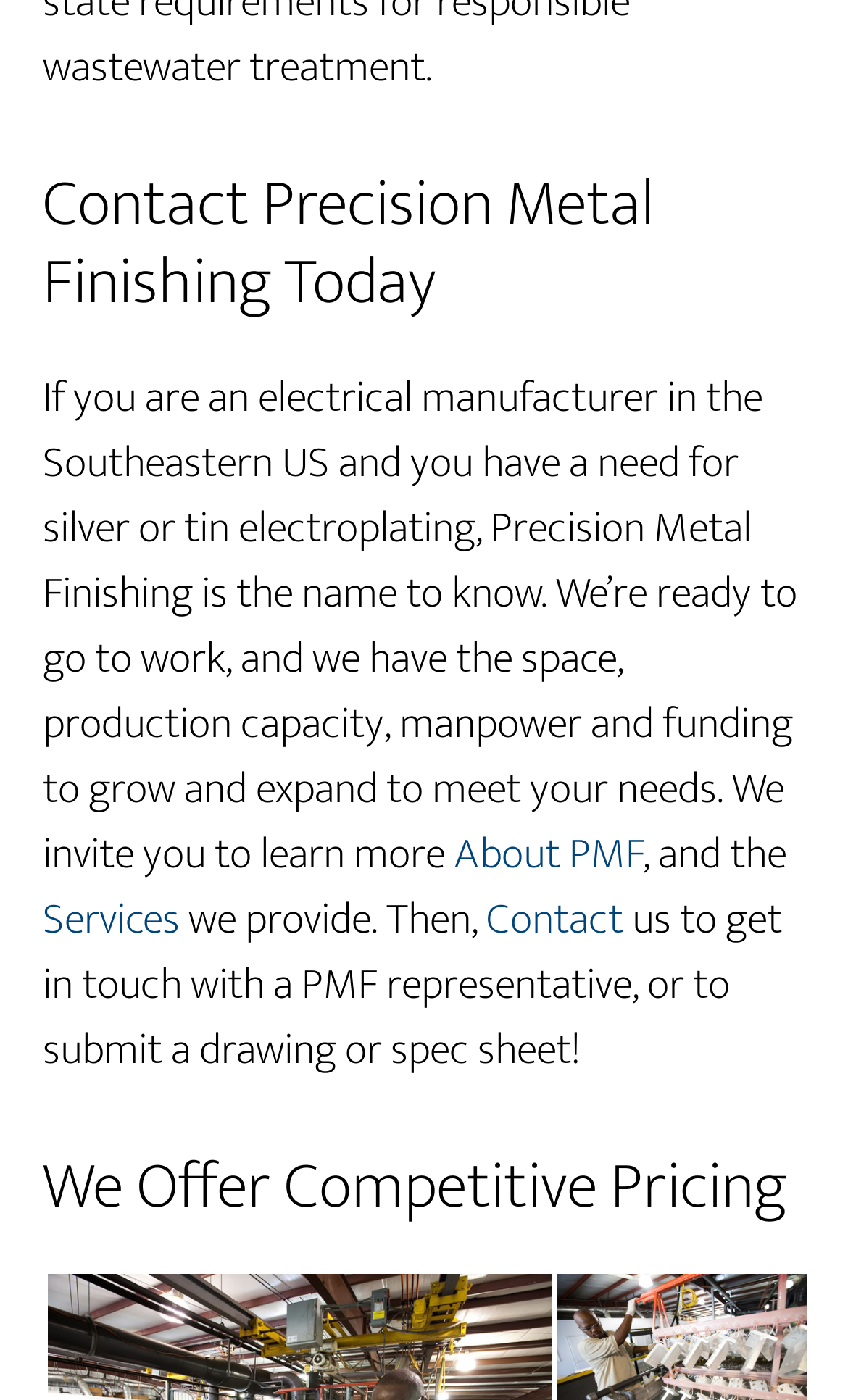How can I contact the company?
Based on the visual information, provide a detailed and comprehensive answer.

The static text 'us to get in touch with a PMF representative, or to submit a drawing or spec sheet!' suggests that one can contact the company by submitting a drawing or spec sheet.